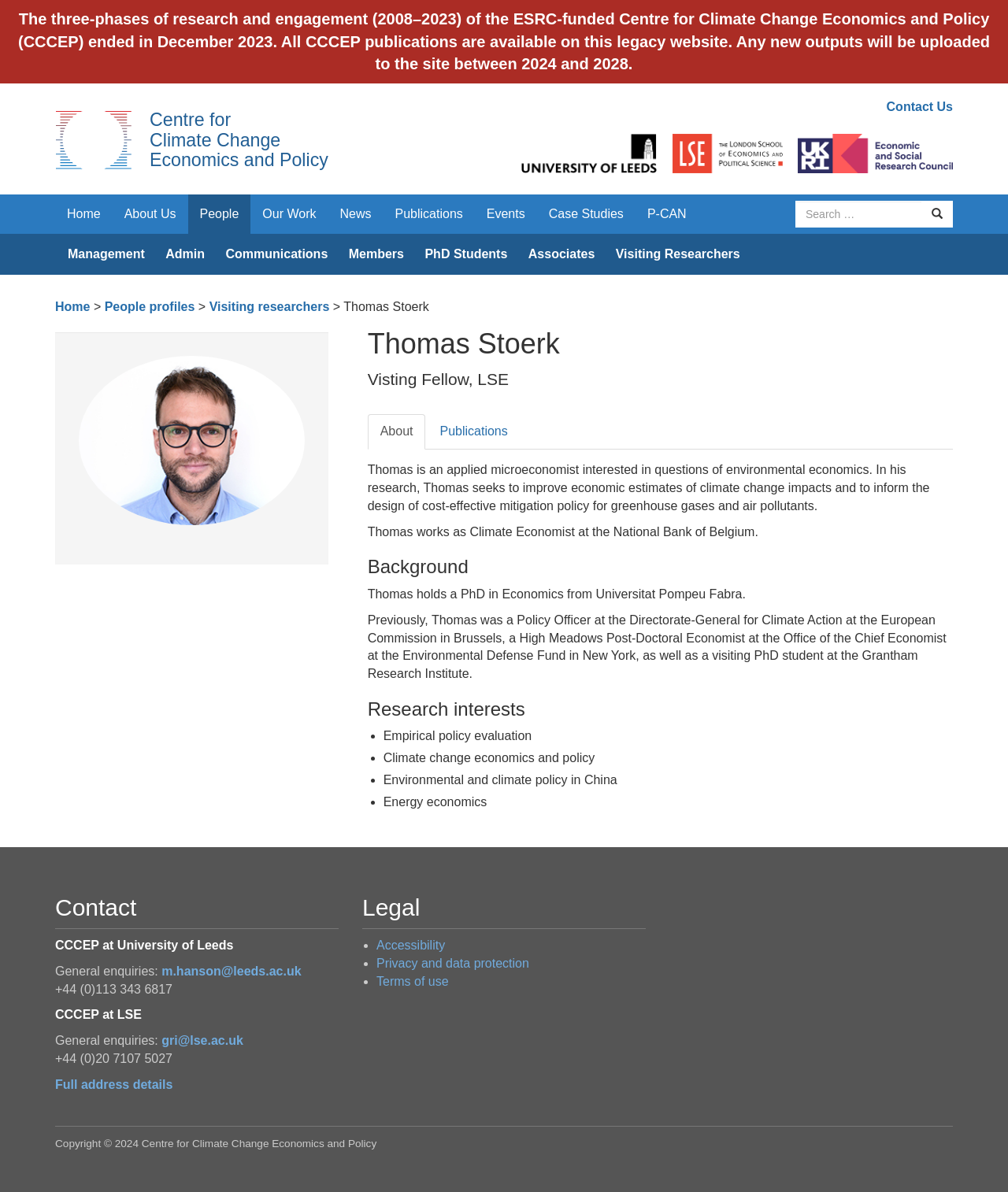Determine the bounding box coordinates of the section I need to click to execute the following instruction: "Contact Us". Provide the coordinates as four float numbers between 0 and 1, i.e., [left, top, right, bottom].

[0.879, 0.084, 0.945, 0.095]